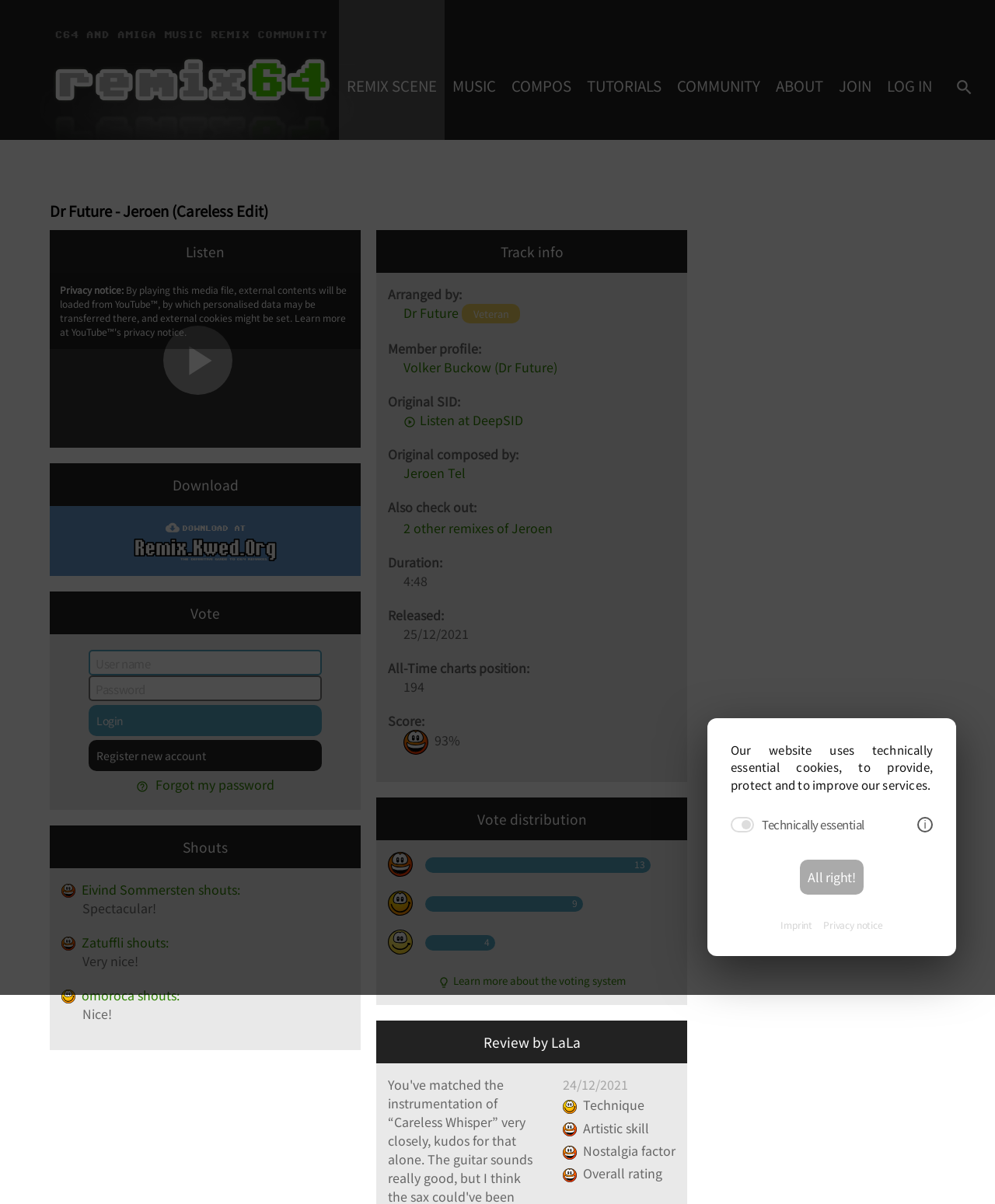Illustrate the webpage's structure and main components comprehensively.

This webpage is dedicated to a music remix, "Jeroen (Careless Edit)" by Dr Future, which is a remix of an original composition by Jeroen Tel. The page is divided into several sections, with a prominent header section at the top featuring a logo image "Remix64" and a navigation menu with links to "REMIX SCENE", "MUSIC", "COMPOS", "TUTORIALS", "COMMUNITY", "ABOUT", "JOIN", "LOG IN", and "Search".

Below the header, there is a section dedicated to the remix, with a heading "Dr Future - Jeroen (Careless Edit)" and a link to the artist's profile. To the right of the heading, there is a "Listen" button and a "Track info" section that provides details about the remix, including the arranged by, original SID, and duration.

The page also features a section with links to related content, such as the original composer's profile and other remixes of Jeroen's work. Additionally, there is a section for user reviews and ratings, with a "Vote distribution" chart and a list of user comments.

In the lower part of the page, there is a section with links to "Imprint" and "Privacy notice", as well as a notice about the website's use of technically essential cookies. A checkbox to accept the use of these cookies is provided, along with a link to confirm acceptance.

Throughout the page, there are various buttons and links to interact with the content, such as "Play", "Download", and "Vote". The overall layout is organized and easy to navigate, with clear headings and concise text.